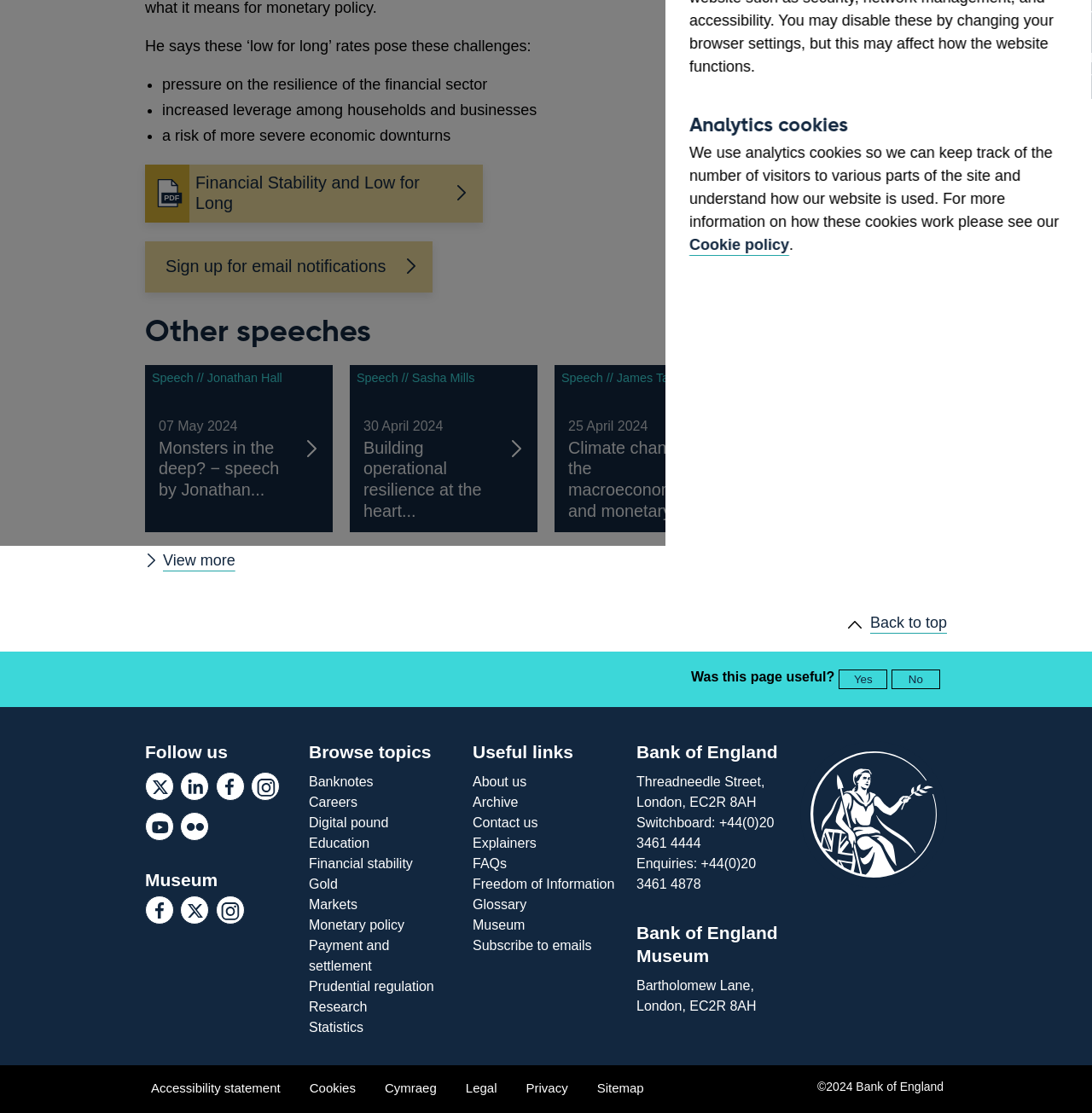Identify the bounding box of the UI element that matches this description: "Subscribe to emails".

[0.433, 0.843, 0.542, 0.856]